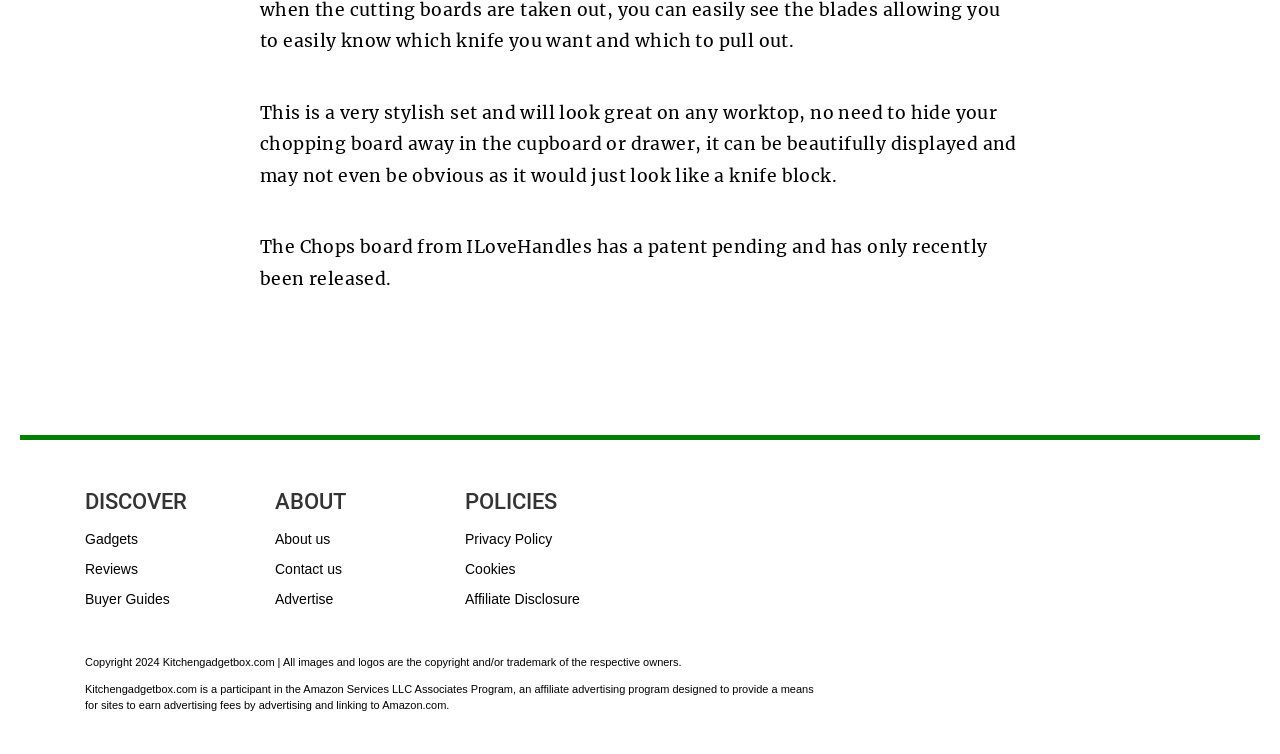Predict the bounding box of the UI element based on this description: "Cookies".

[0.363, 0.744, 0.403, 0.766]